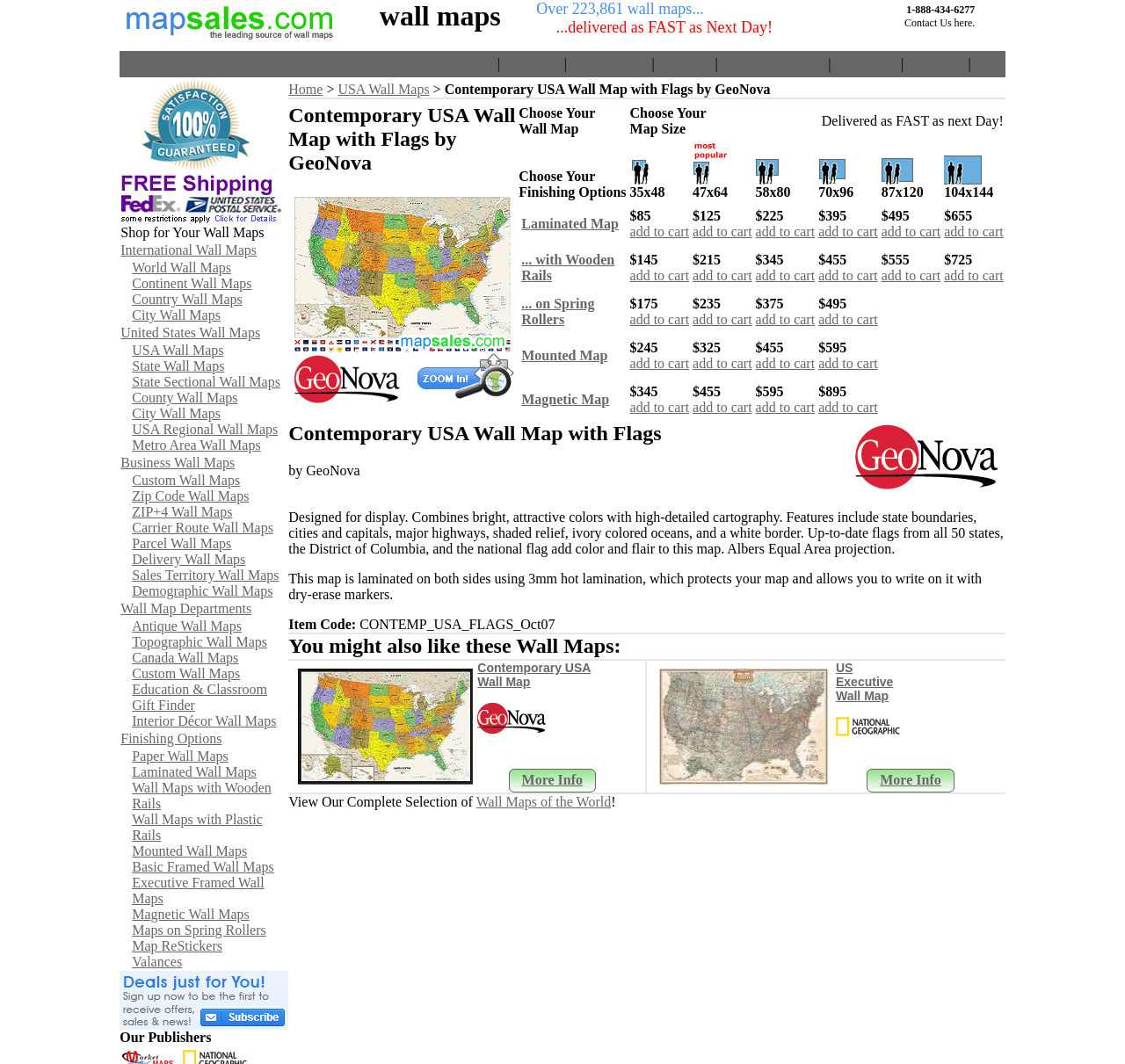Find and provide the bounding box coordinates for the UI element described here: "add to cart". The coordinates should be given as four float numbers between 0 and 1: [left, top, right, bottom].

[0.727, 0.252, 0.78, 0.266]